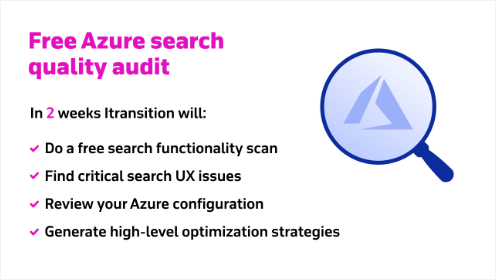What is the purpose of the magnifying glass icon?
Provide a one-word or short-phrase answer based on the image.

To represent evaluation